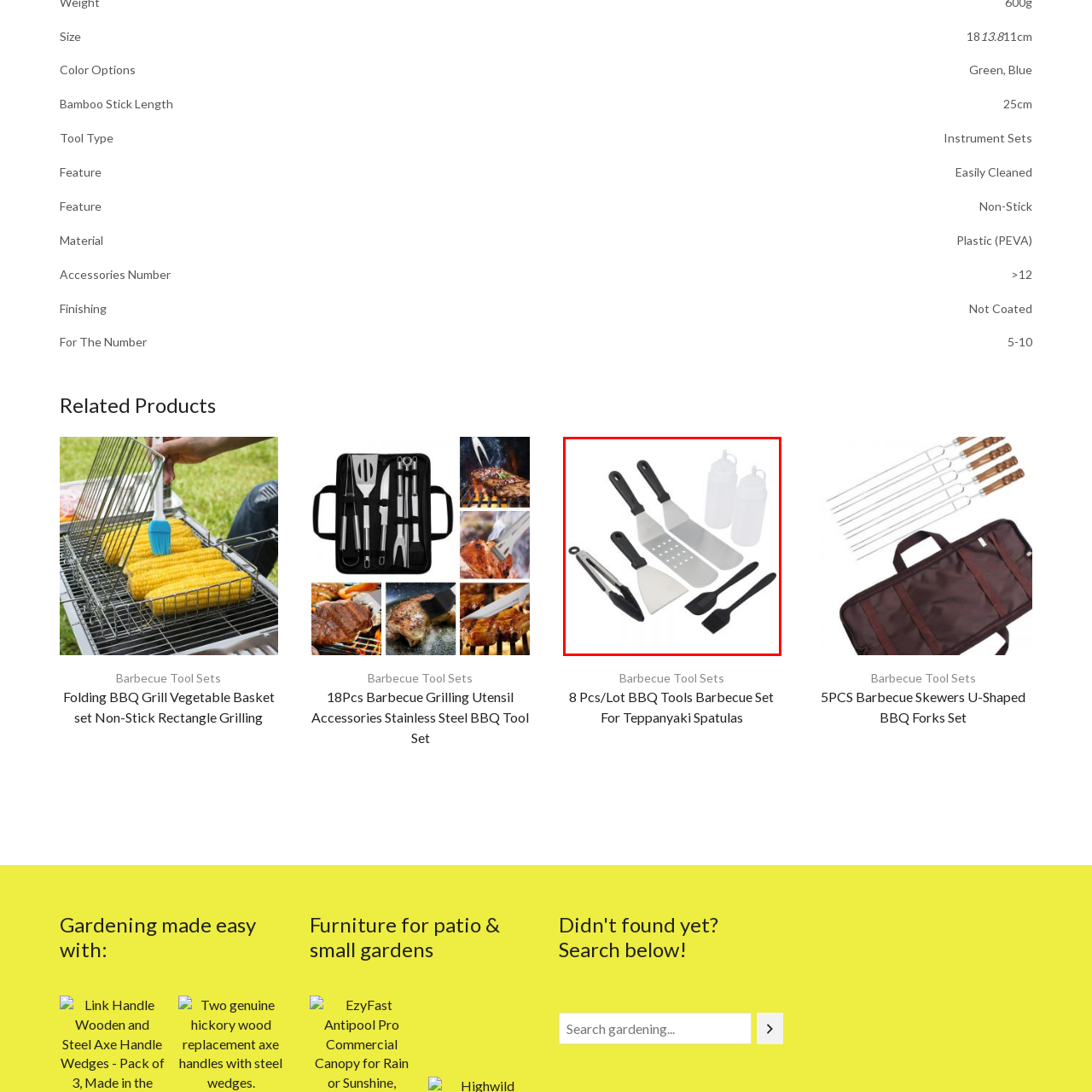Give a detailed description of the image area outlined by the red box.

This image showcases a versatile BBQ tool set designed for grilling enthusiasts. The set includes several essential tools: two spatulas, one of which features perforations for easier flipping of food, a pair of tongs for precise handling, a basting brush for applying sauces, and two squeeze bottles for easy dispensing of condiments or marinades. The tools are primarily made of durable stainless steel with comfortable black handles, ensuring a firm grip while cooking. This set is ideal for outdoor cooking, whether you're BBQing at home or preparing for a picnic. Perfect for enhancing your grilling experience!